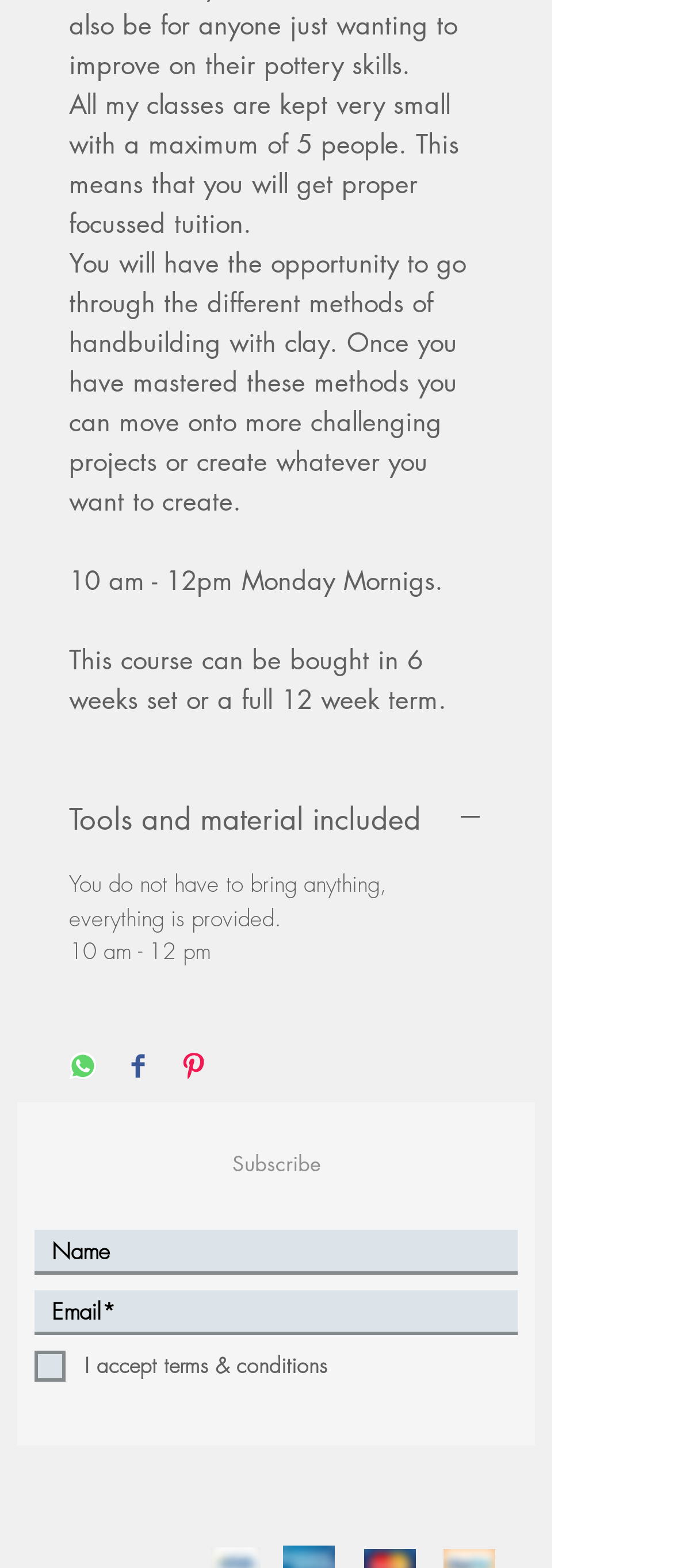Identify the bounding box coordinates of the element that should be clicked to fulfill this task: "Click the 'Share on WhatsApp' button". The coordinates should be provided as four float numbers between 0 and 1, i.e., [left, top, right, bottom].

[0.103, 0.671, 0.144, 0.692]